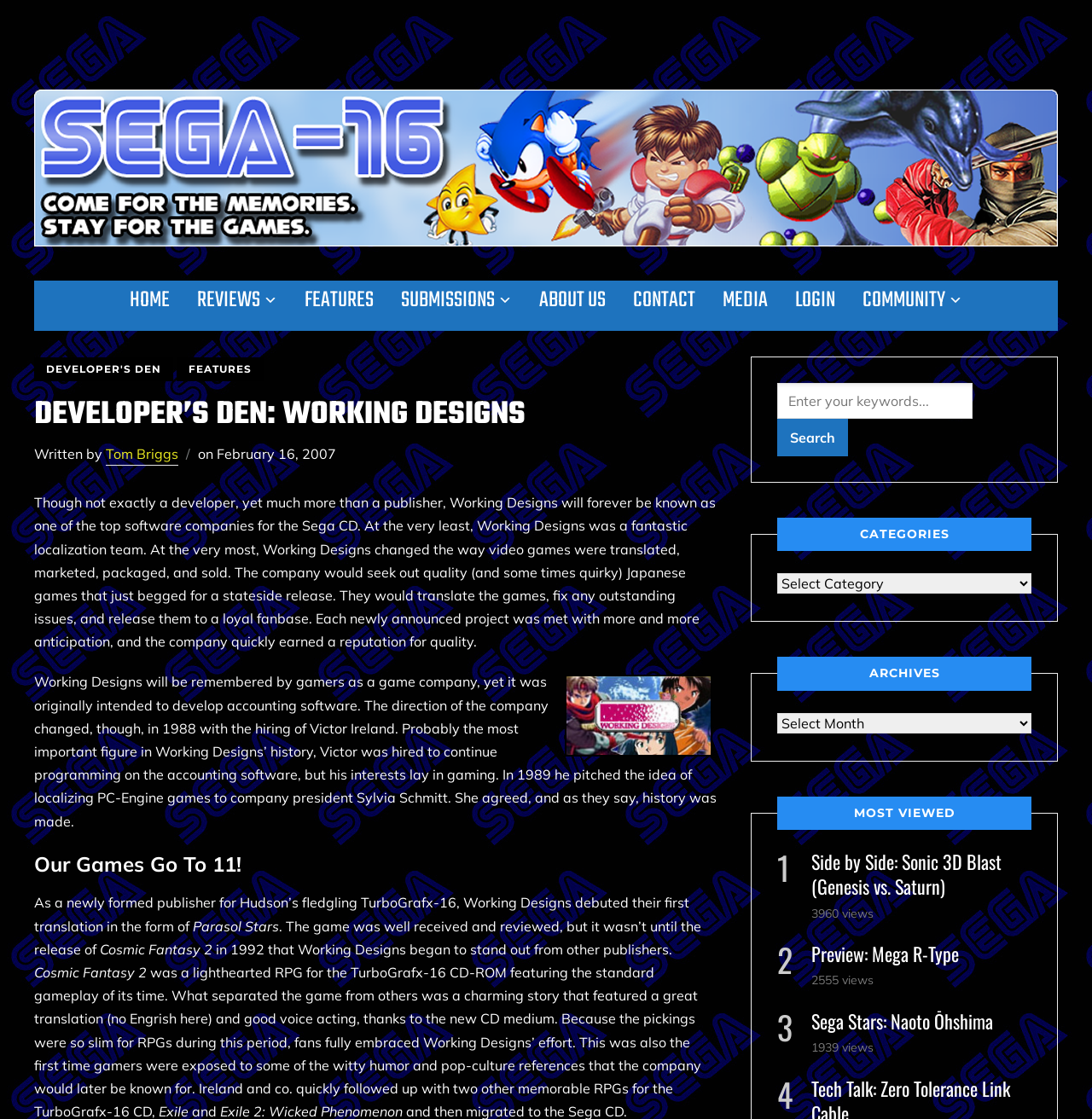Please determine the bounding box coordinates of the element's region to click for the following instruction: "Read the article about Working Designs".

[0.031, 0.441, 0.655, 0.581]